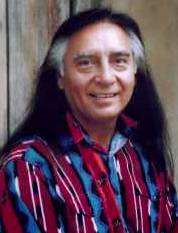Give a succinct answer to this question in a single word or phrase: 
What is the background of the image?

Natural setting